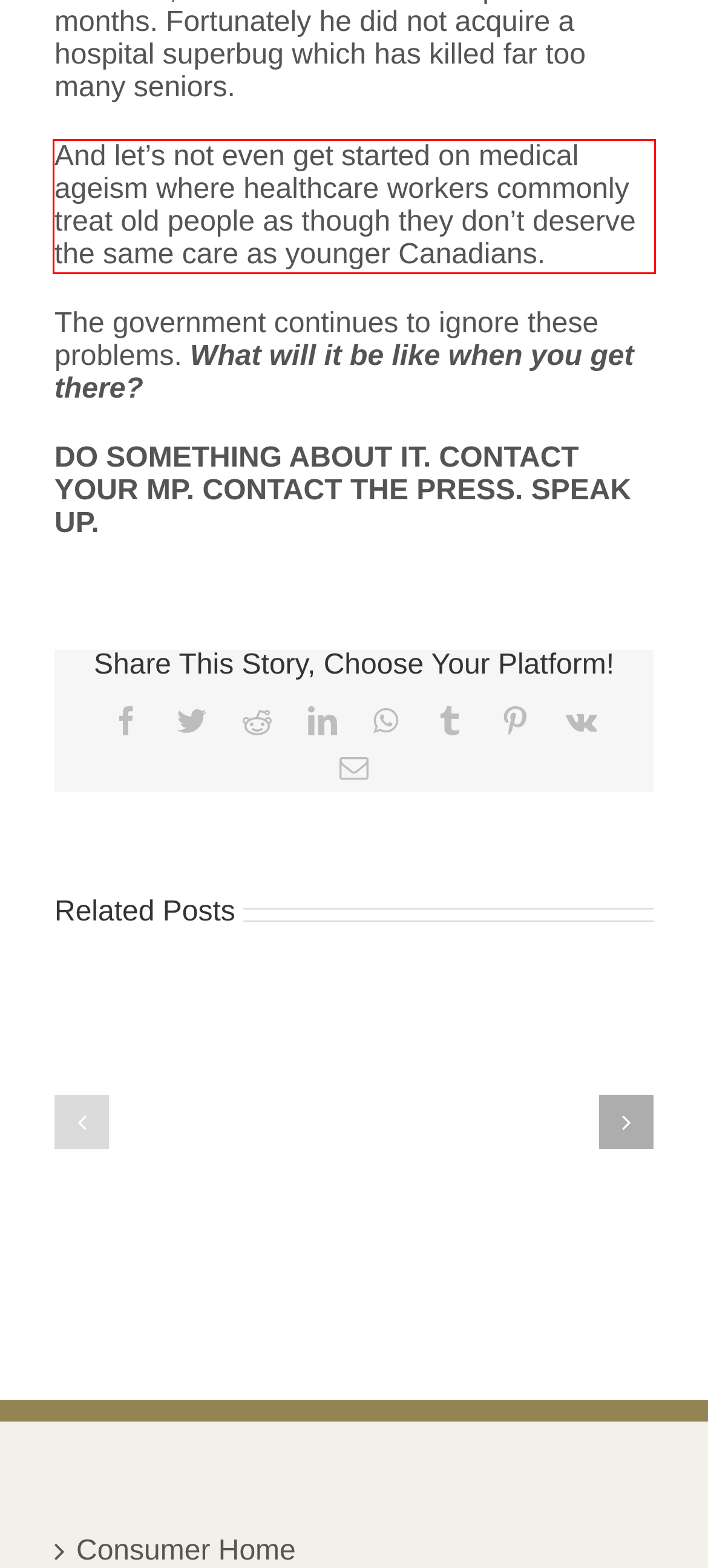Please analyze the screenshot of a webpage and extract the text content within the red bounding box using OCR.

And let’s not even get started on medical ageism where healthcare workers commonly treat old people as though they don’t deserve the same care as younger Canadians.